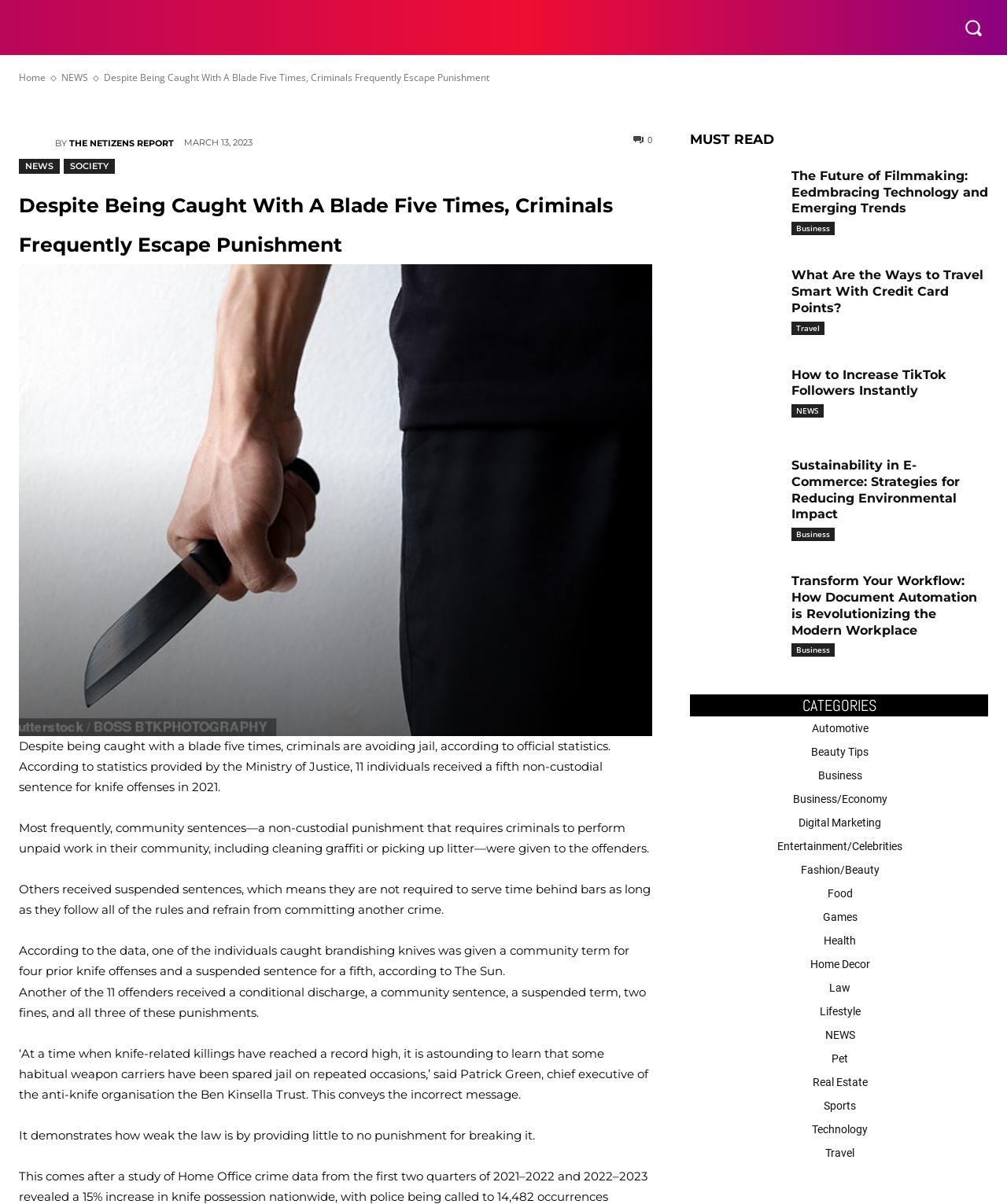Predict the bounding box for the UI component with the following description: "parent_node: BY title="THE NETIZENS REPORT"".

[0.019, 0.106, 0.055, 0.132]